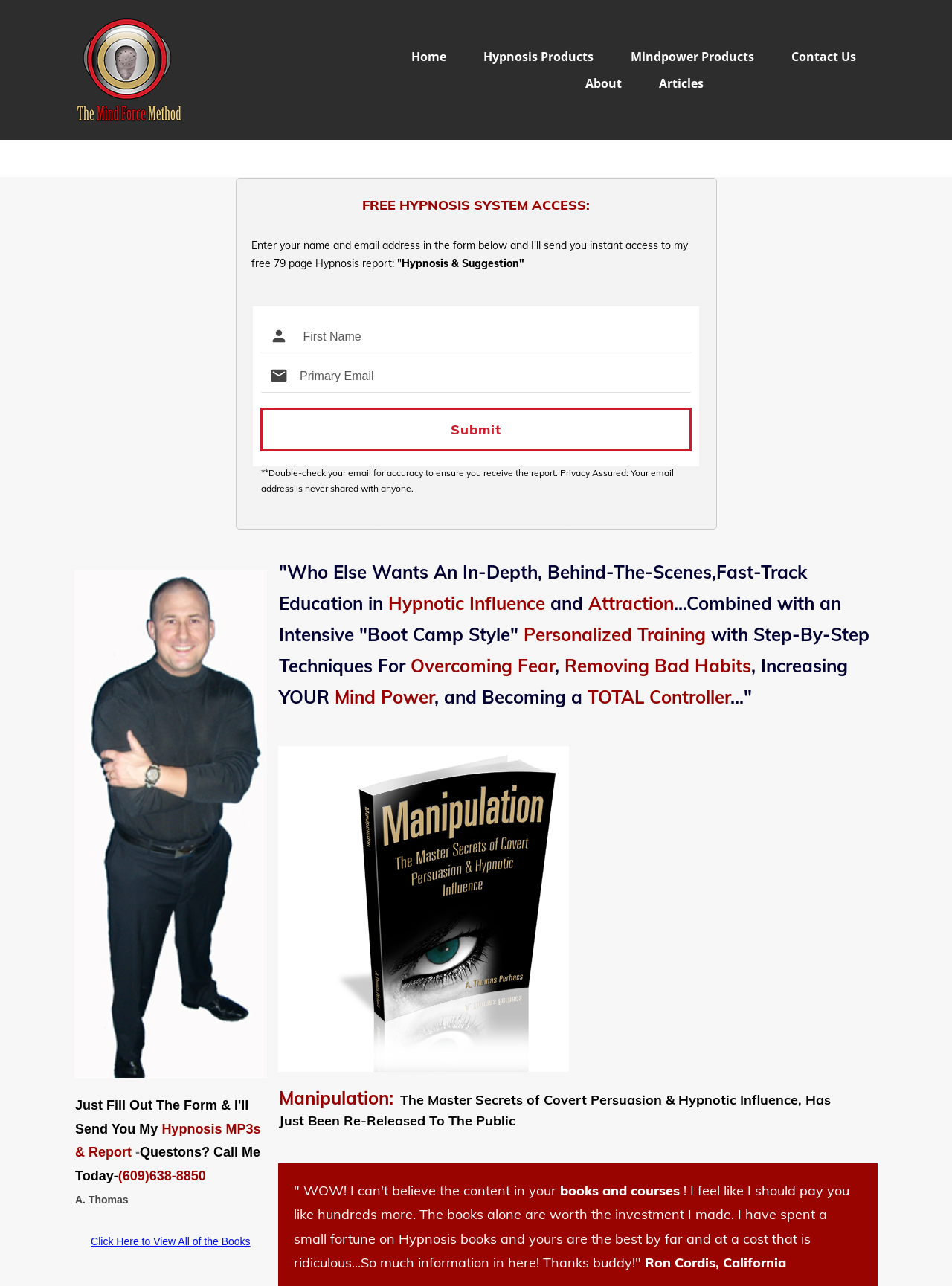Please identify the bounding box coordinates of where to click in order to follow the instruction: "Click the 'Click Here to View All of the Books' link".

[0.095, 0.961, 0.263, 0.97]